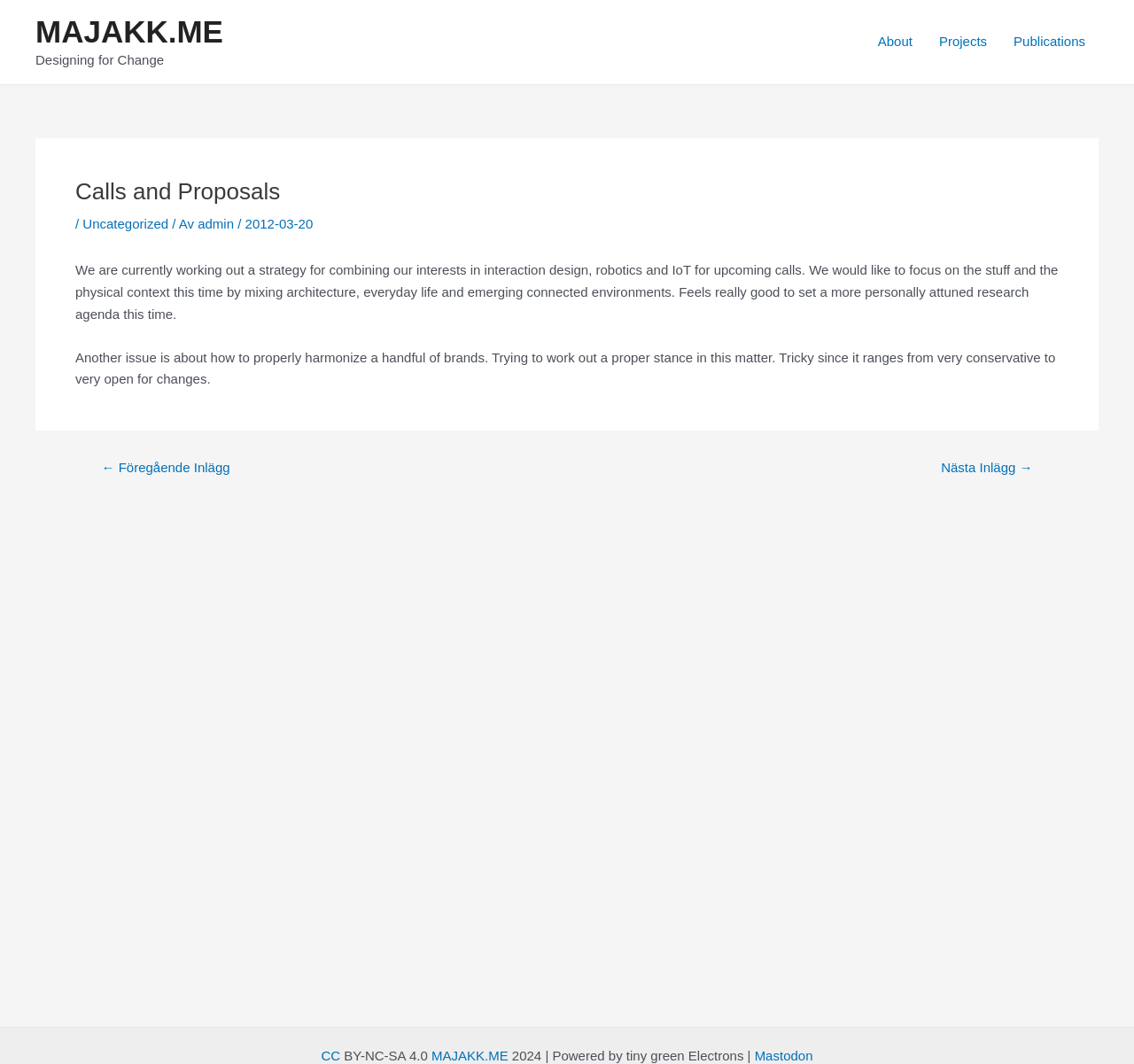Please determine the bounding box coordinates of the clickable area required to carry out the following instruction: "visit MAJAKK.ME homepage". The coordinates must be four float numbers between 0 and 1, represented as [left, top, right, bottom].

[0.031, 0.013, 0.197, 0.046]